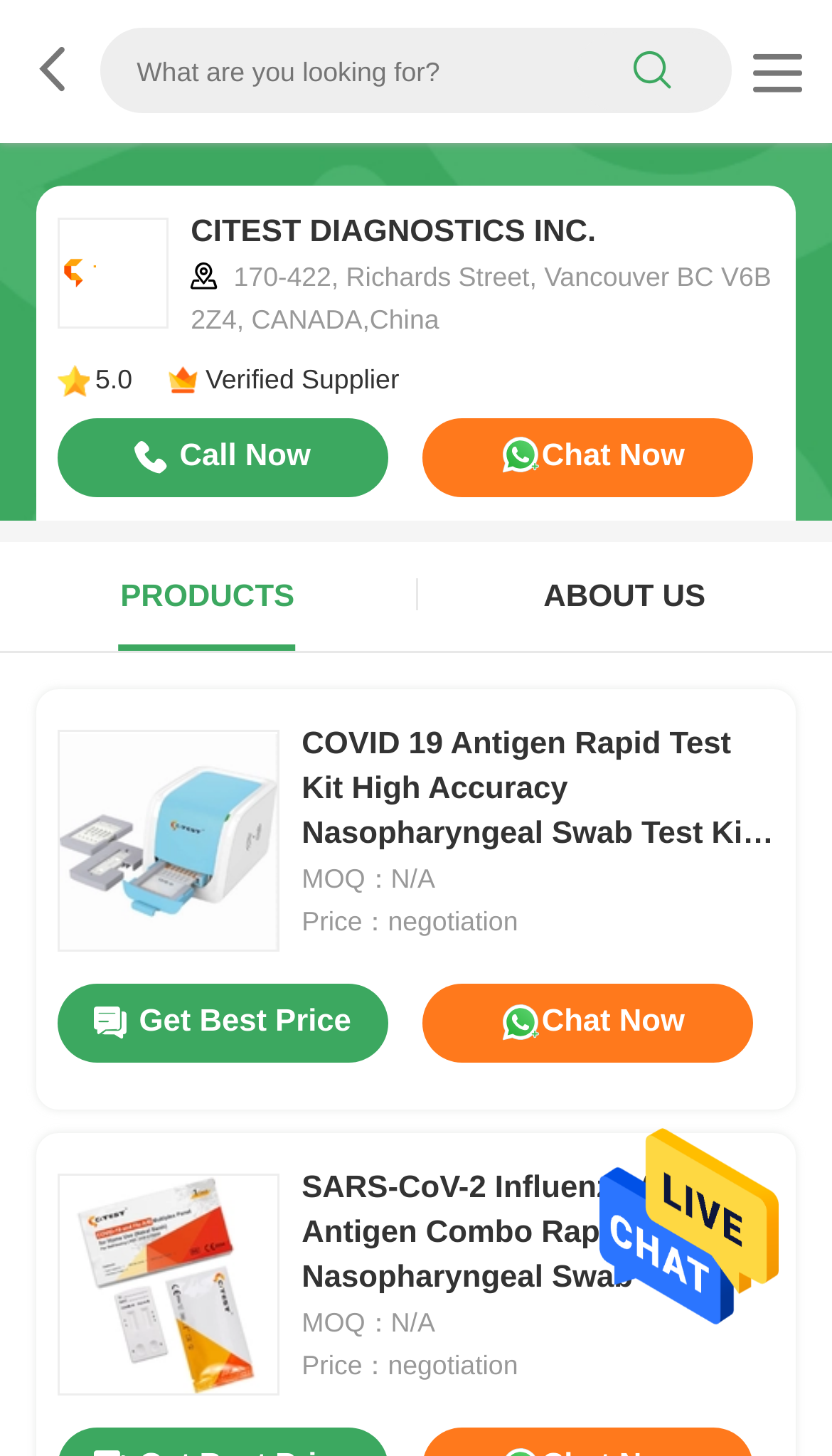Find the bounding box coordinates of the area to click in order to follow the instruction: "Chat with supplier".

[0.508, 0.287, 0.904, 0.342]